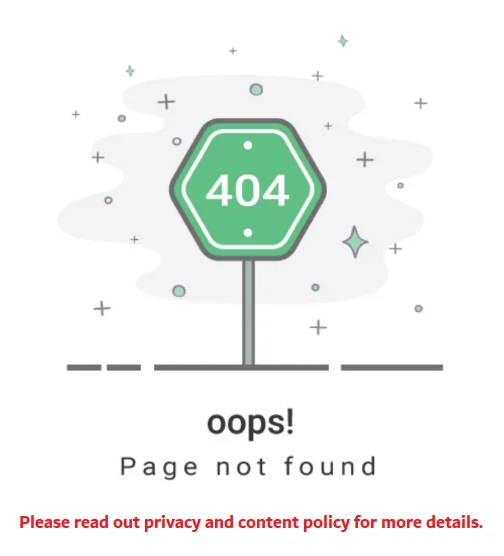What elements are sprinkled in the background?
Please use the visual content to give a single word or phrase answer.

Stars and bubbles